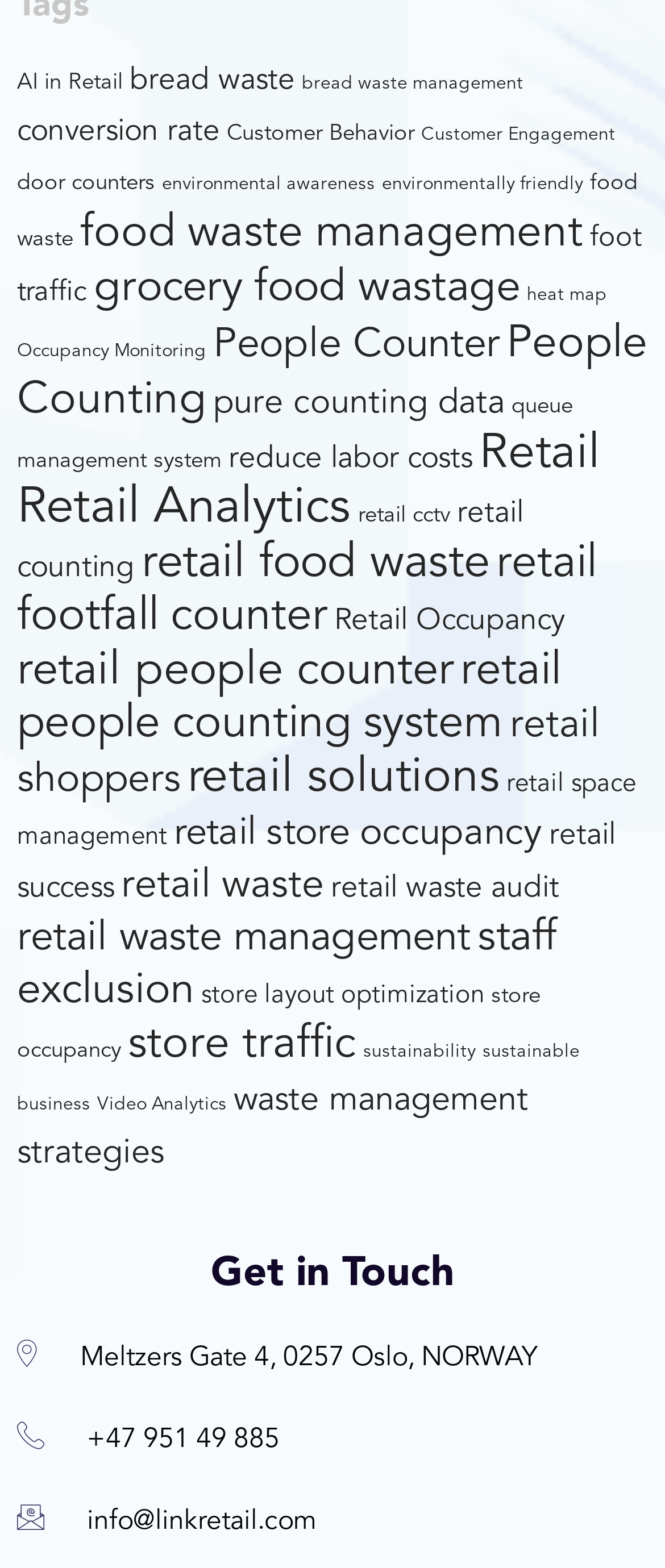Please give a succinct answer using a single word or phrase:
What is the email address of the company?

info@linkretail.com